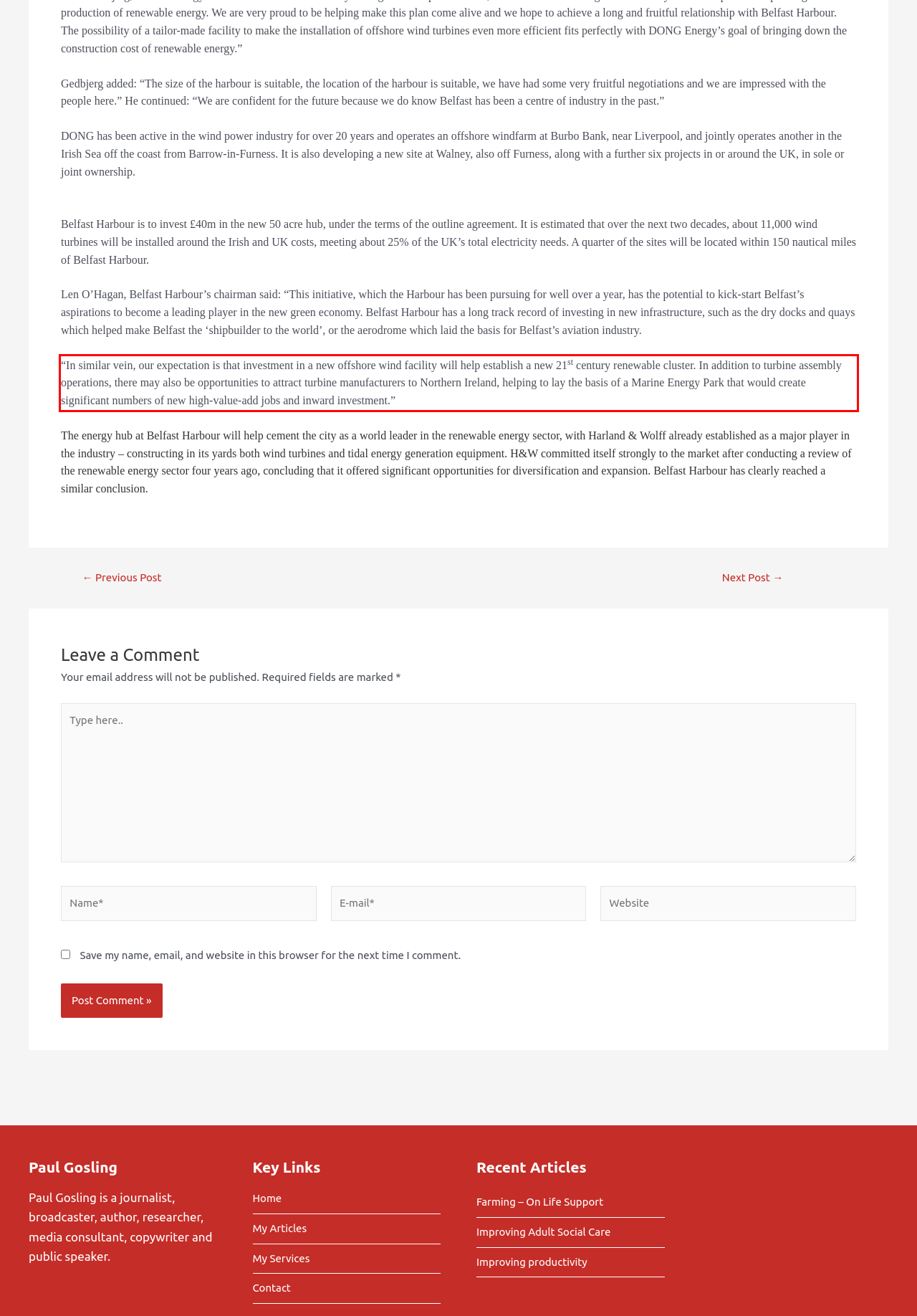You are given a screenshot of a webpage with a UI element highlighted by a red bounding box. Please perform OCR on the text content within this red bounding box.

“In similar vein, our expectation is that investment in a new offshore wind facility will help establish a new 21st century renewable cluster. In addition to turbine assembly operations, there may also be opportunities to attract turbine manufacturers to Northern Ireland, helping to lay the basis of a Marine Energy Park that would create significant numbers of new high-value-add jobs and inward investment.”